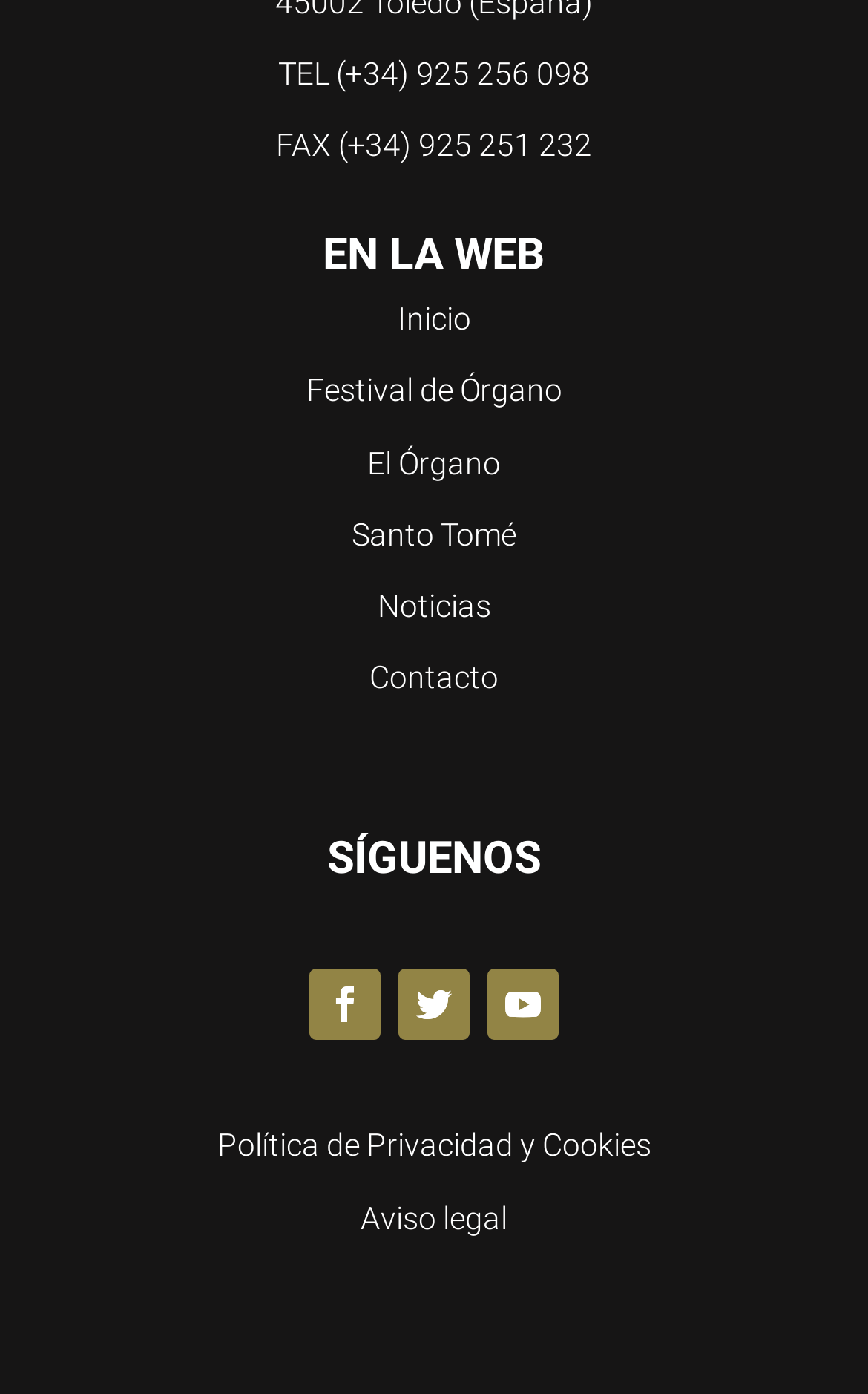Determine the bounding box coordinates of the clickable element to achieve the following action: 'follow on facebook'. Provide the coordinates as four float values between 0 and 1, formatted as [left, top, right, bottom].

[0.356, 0.696, 0.438, 0.747]